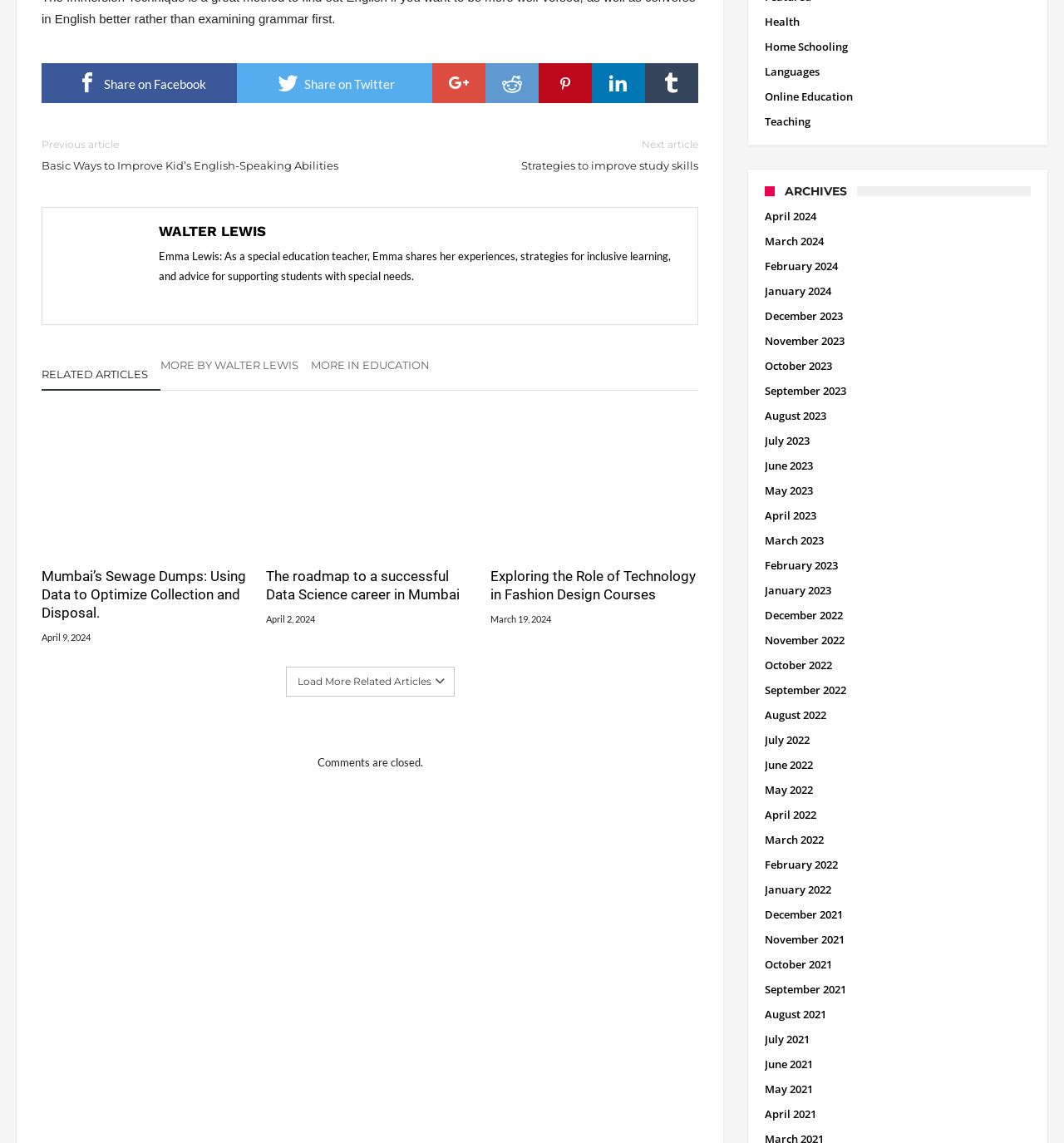Locate the coordinates of the bounding box for the clickable region that fulfills this instruction: "View more related articles".

[0.279, 0.591, 0.405, 0.601]